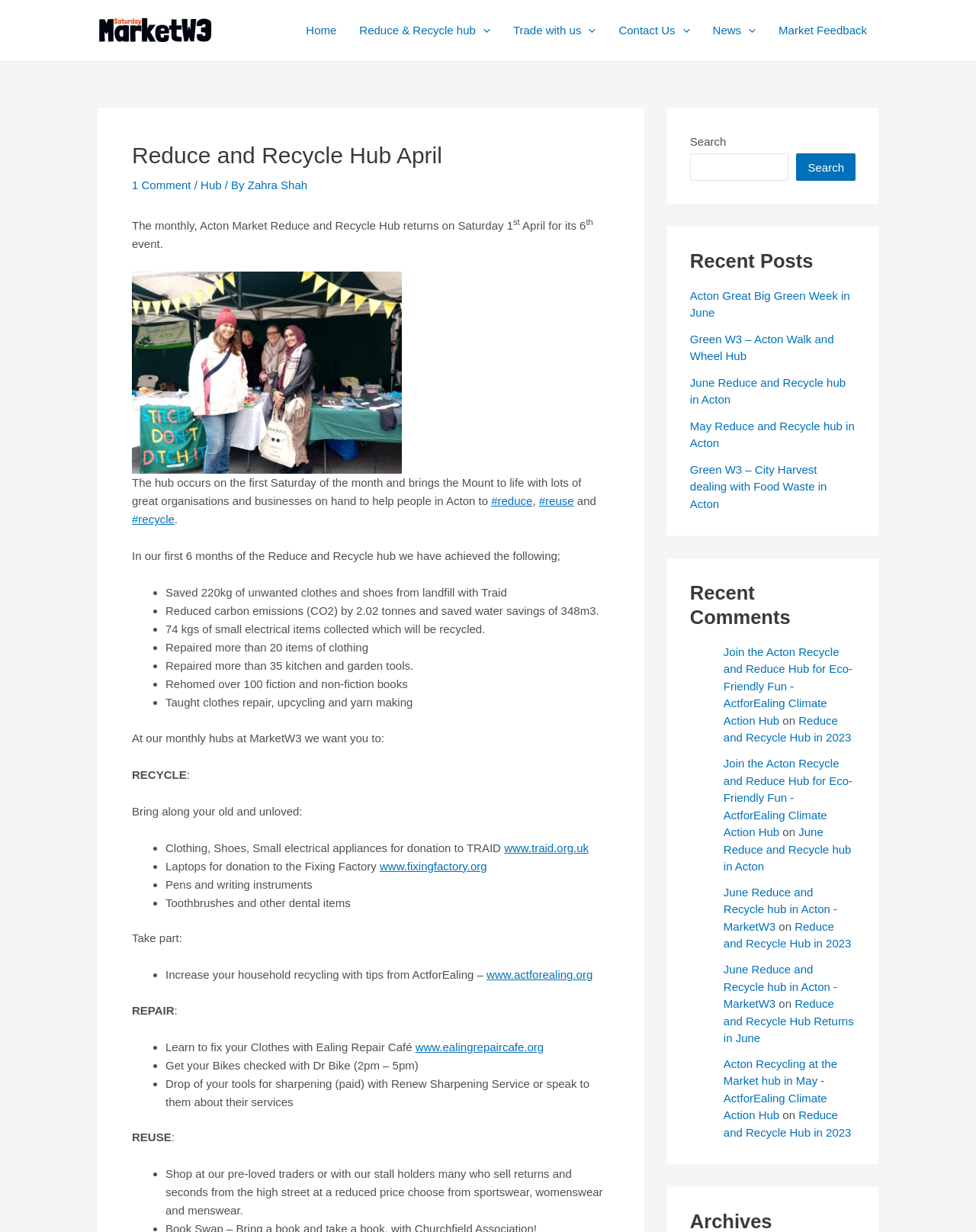What is the name of the market mentioned on the webpage?
Using the screenshot, give a one-word or short phrase answer.

Acton Market